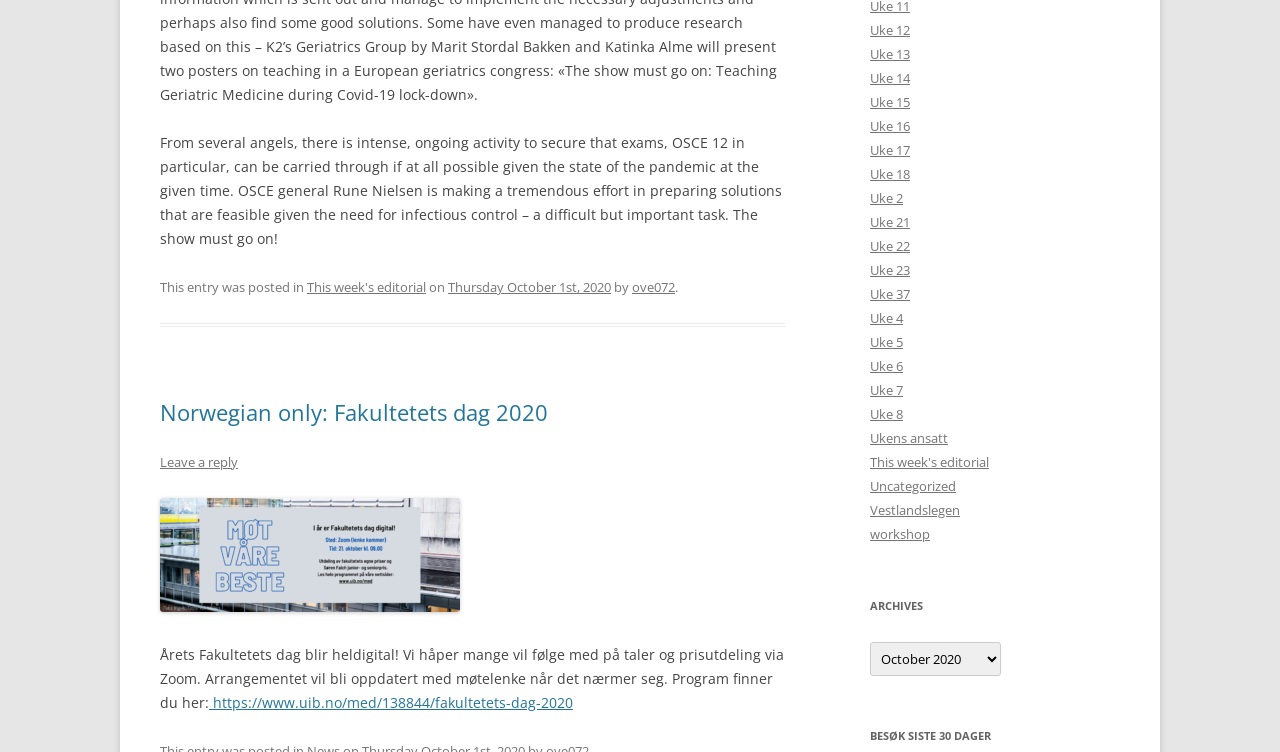What is the purpose of Fakultetets dag 2020?
Answer the question with a thorough and detailed explanation.

The webpage mentions that Fakultetets dag 2020 will be held digitally, and the arrangement will be updated with a meeting link when it gets closer. This implies that the purpose of the event is to hold digital talks and prize distribution via Zoom.